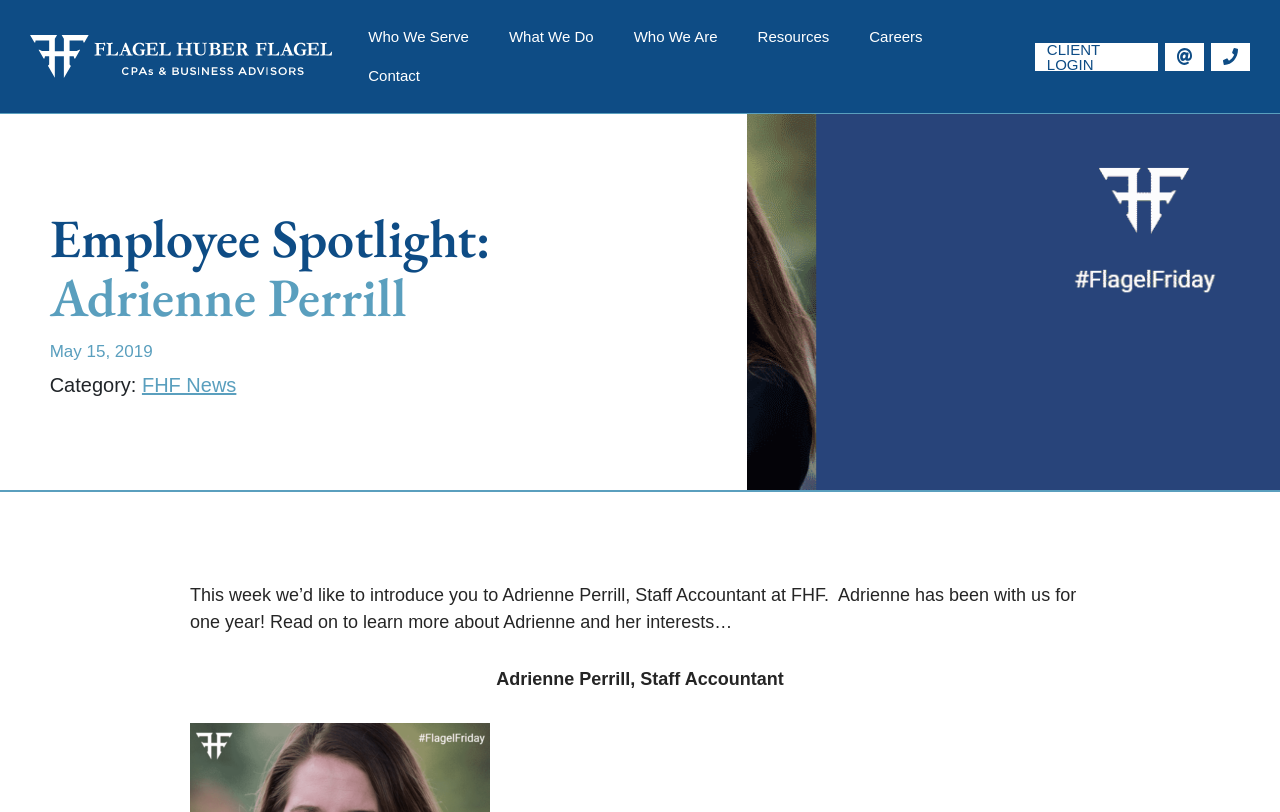Identify and provide the main heading of the webpage.

Employee Spotlight: Adrienne Perrill